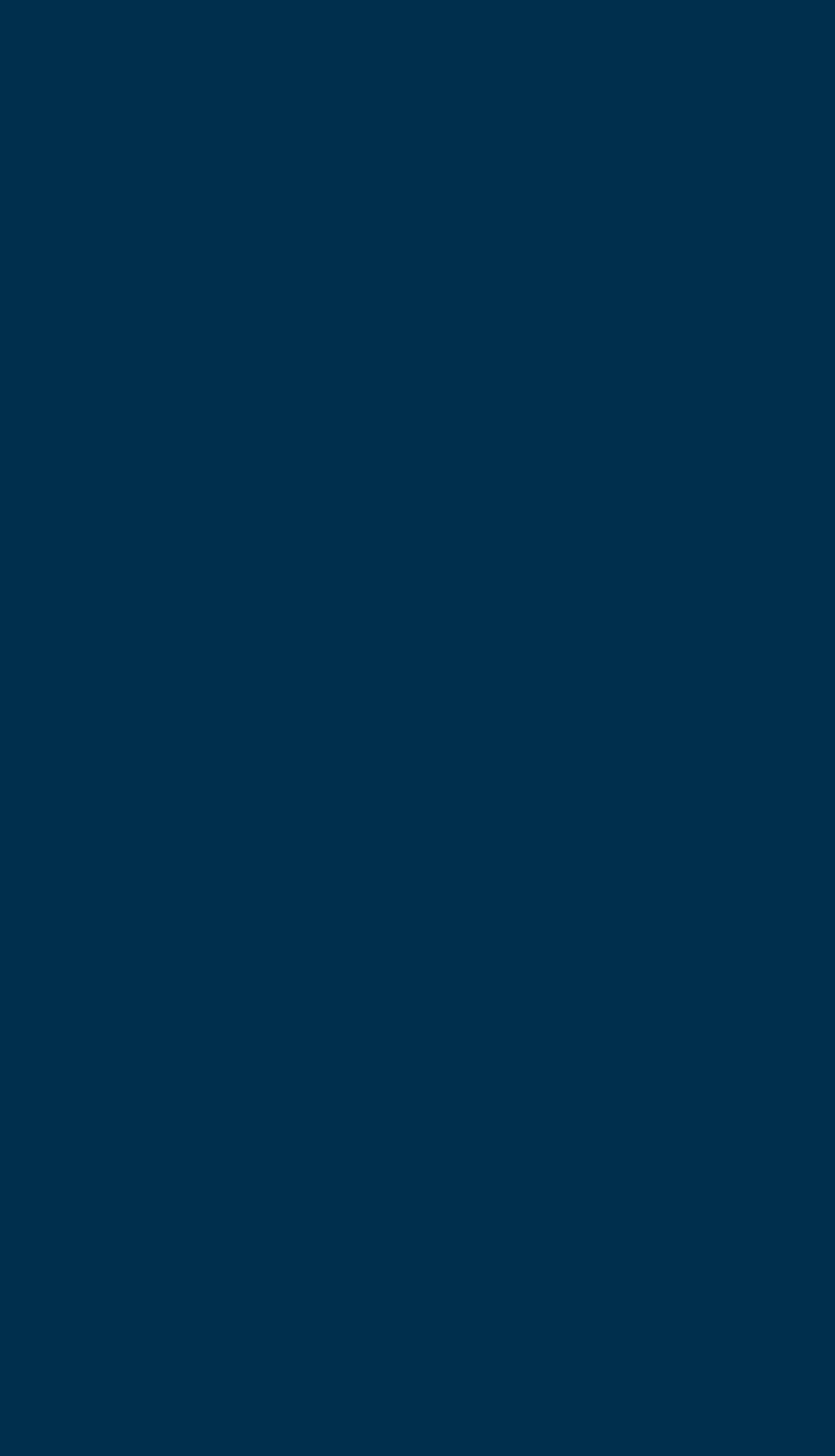What is the last link on the webpage?
Answer the question with a single word or phrase derived from the image.

Imprint